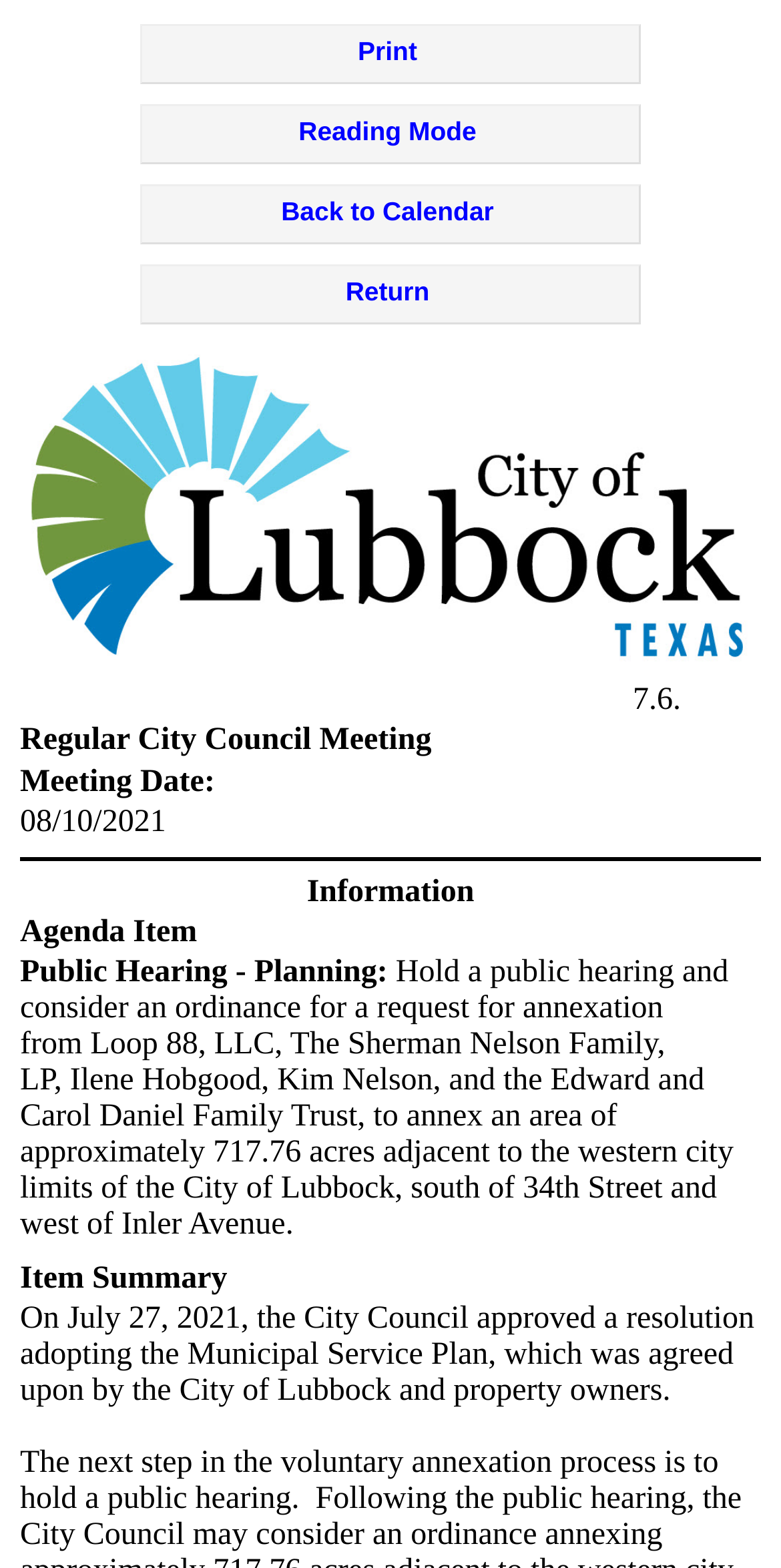Use a single word or phrase to answer the question: What was approved by the City Council on July 27, 2021?

Municipal Service Plan